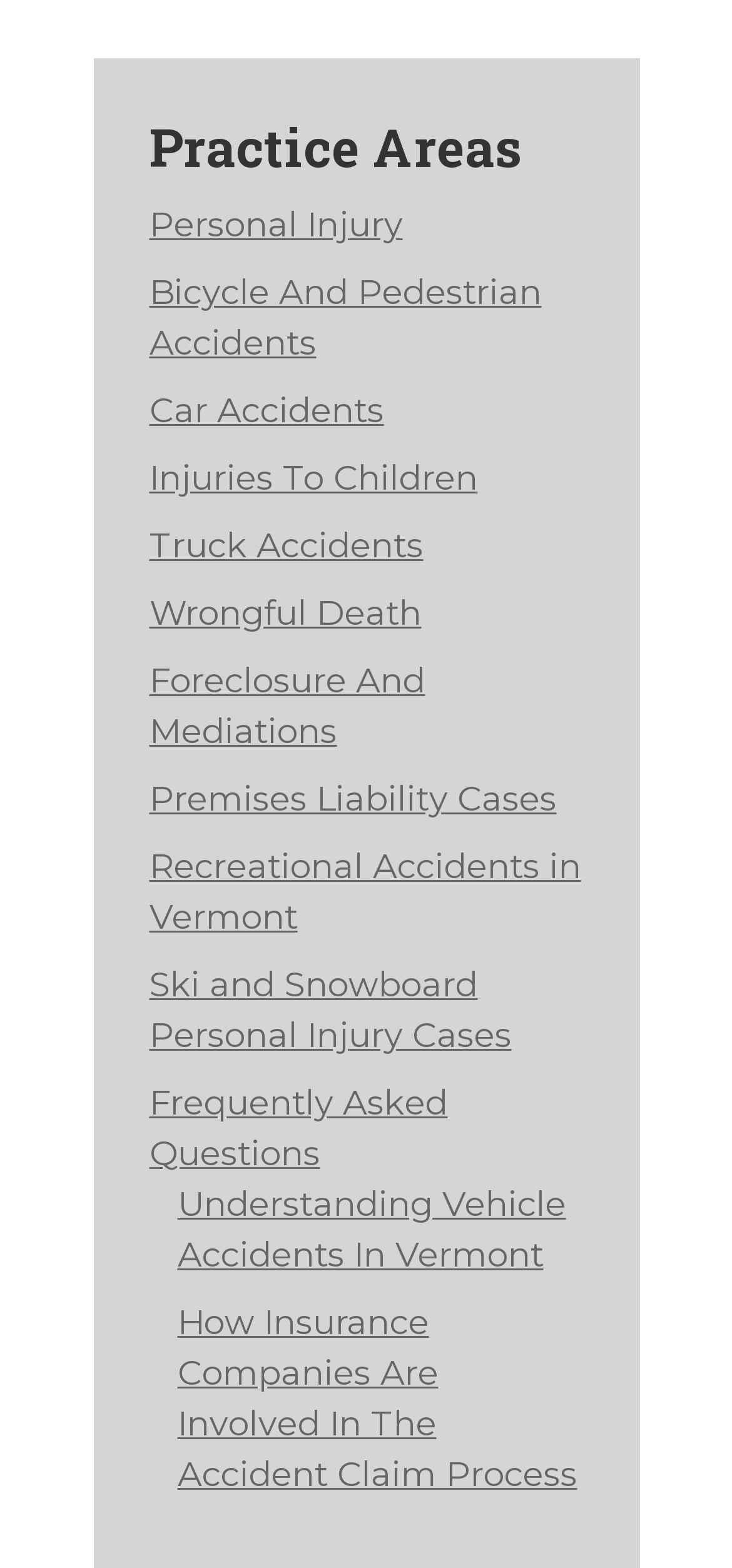What is the last link under 'Practice Areas'?
Based on the visual content, answer with a single word or a brief phrase.

Frequently Asked Questions